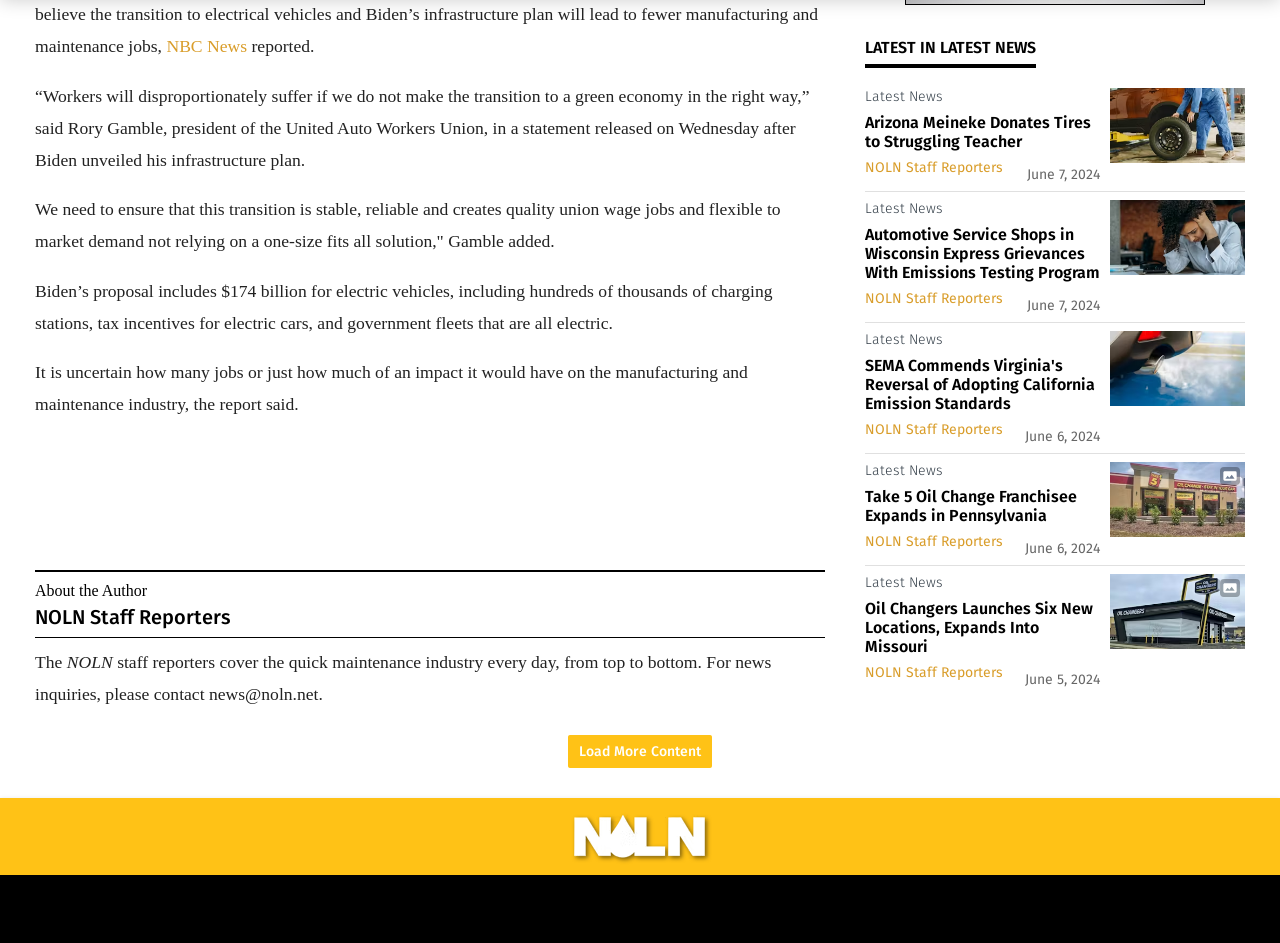Locate the UI element that matches the description Latest News in the webpage screenshot. Return the bounding box coordinates in the format (top-left x, top-left y, bottom-right x, bottom-right y), with values ranging from 0 to 1.

[0.676, 0.419, 0.859, 0.446]